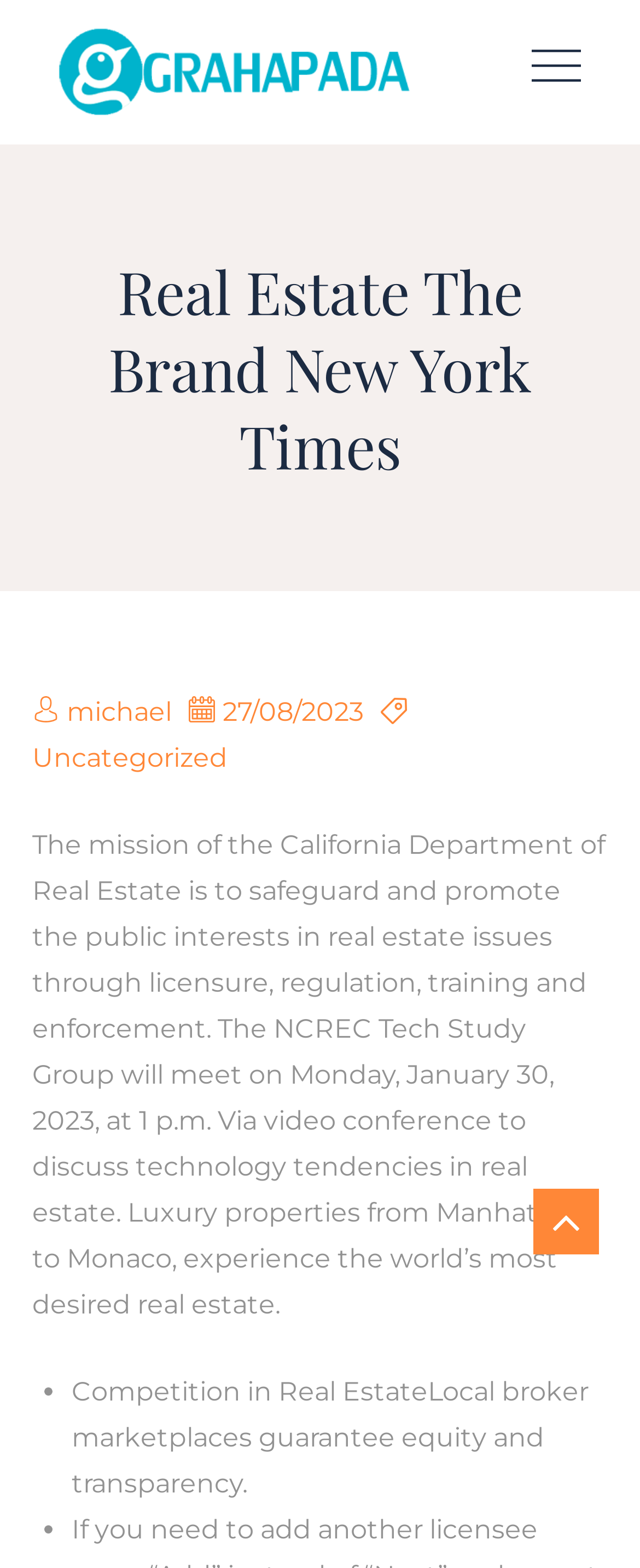Please give a concise answer to this question using a single word or phrase: 
What is the name of the department?

California Department of Real Estate